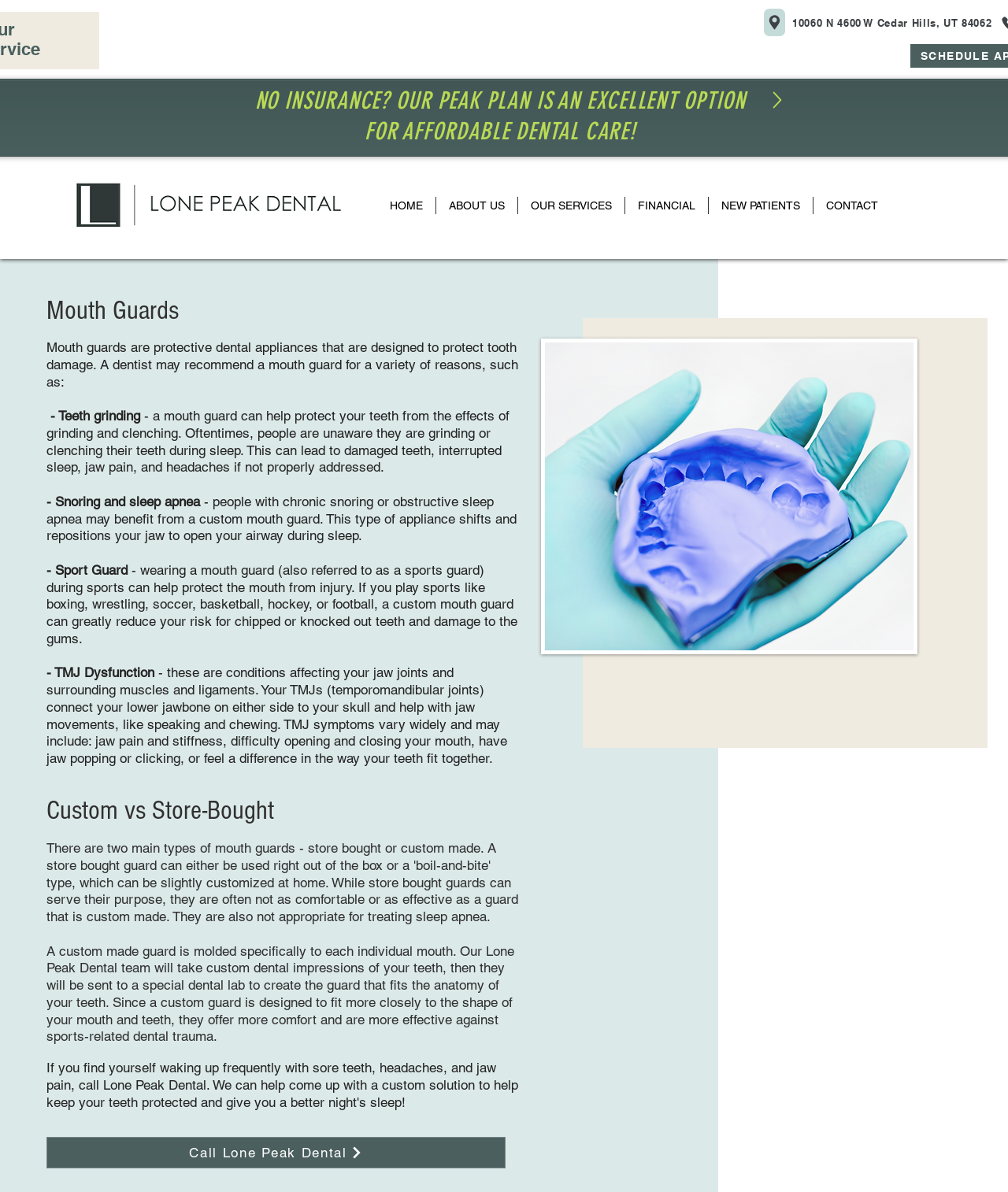Please identify the bounding box coordinates of the region to click in order to complete the given instruction: "Click the 'Location' button". The coordinates should be four float numbers between 0 and 1, i.e., [left, top, right, bottom].

[0.758, 0.007, 0.779, 0.03]